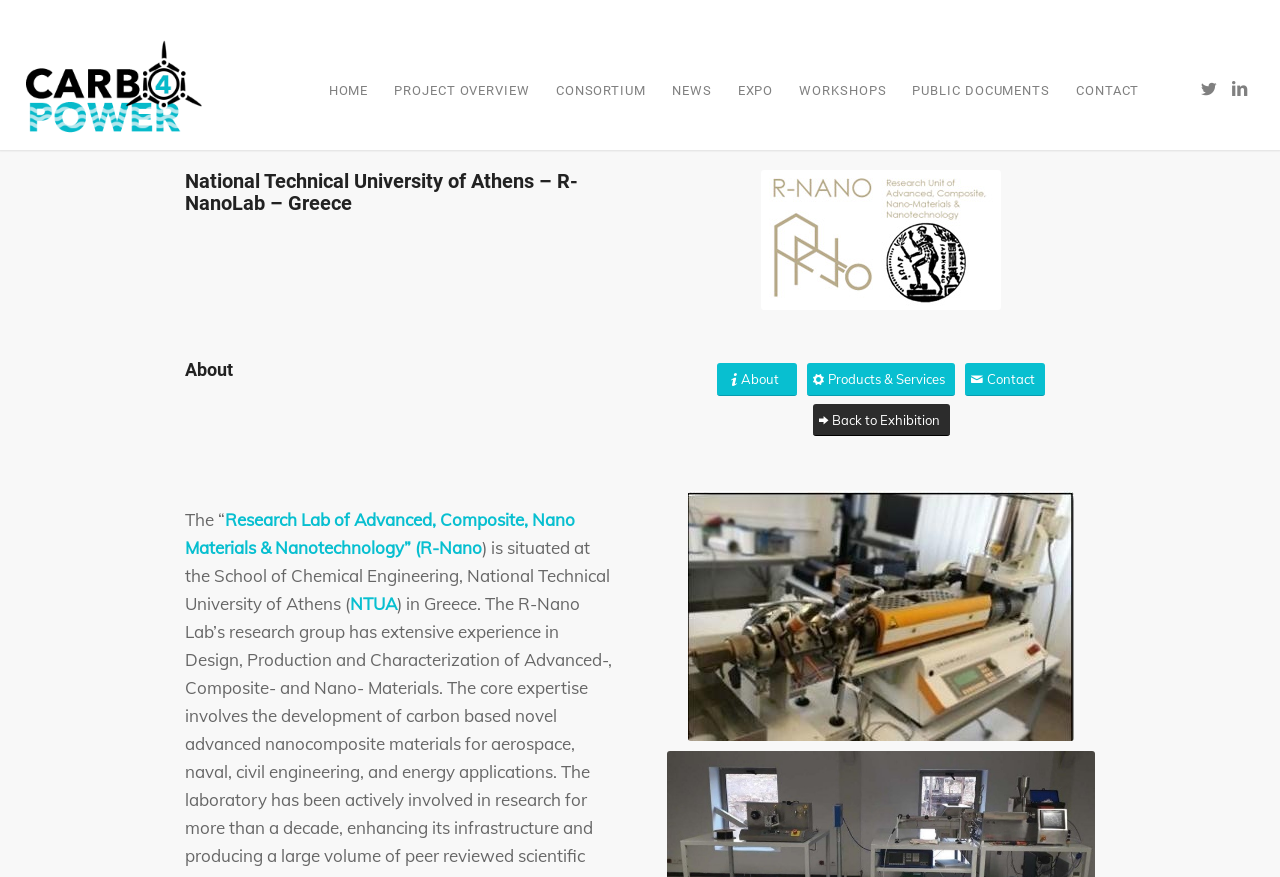How many links are there in the main menu? Please answer the question using a single word or phrase based on the image.

7